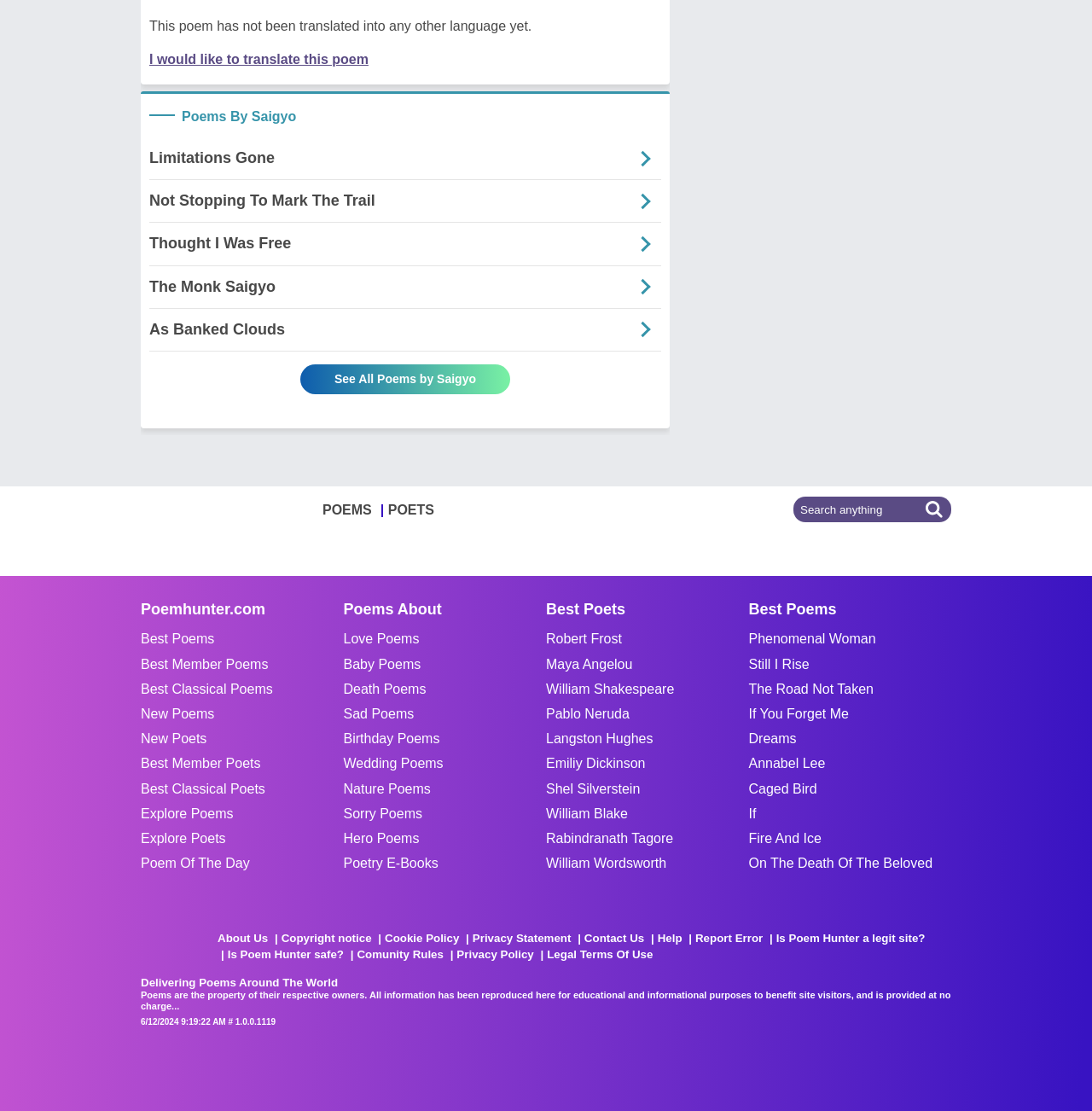Please mark the clickable region by giving the bounding box coordinates needed to complete this instruction: "View all poems by Saigyo".

[0.275, 0.328, 0.467, 0.355]